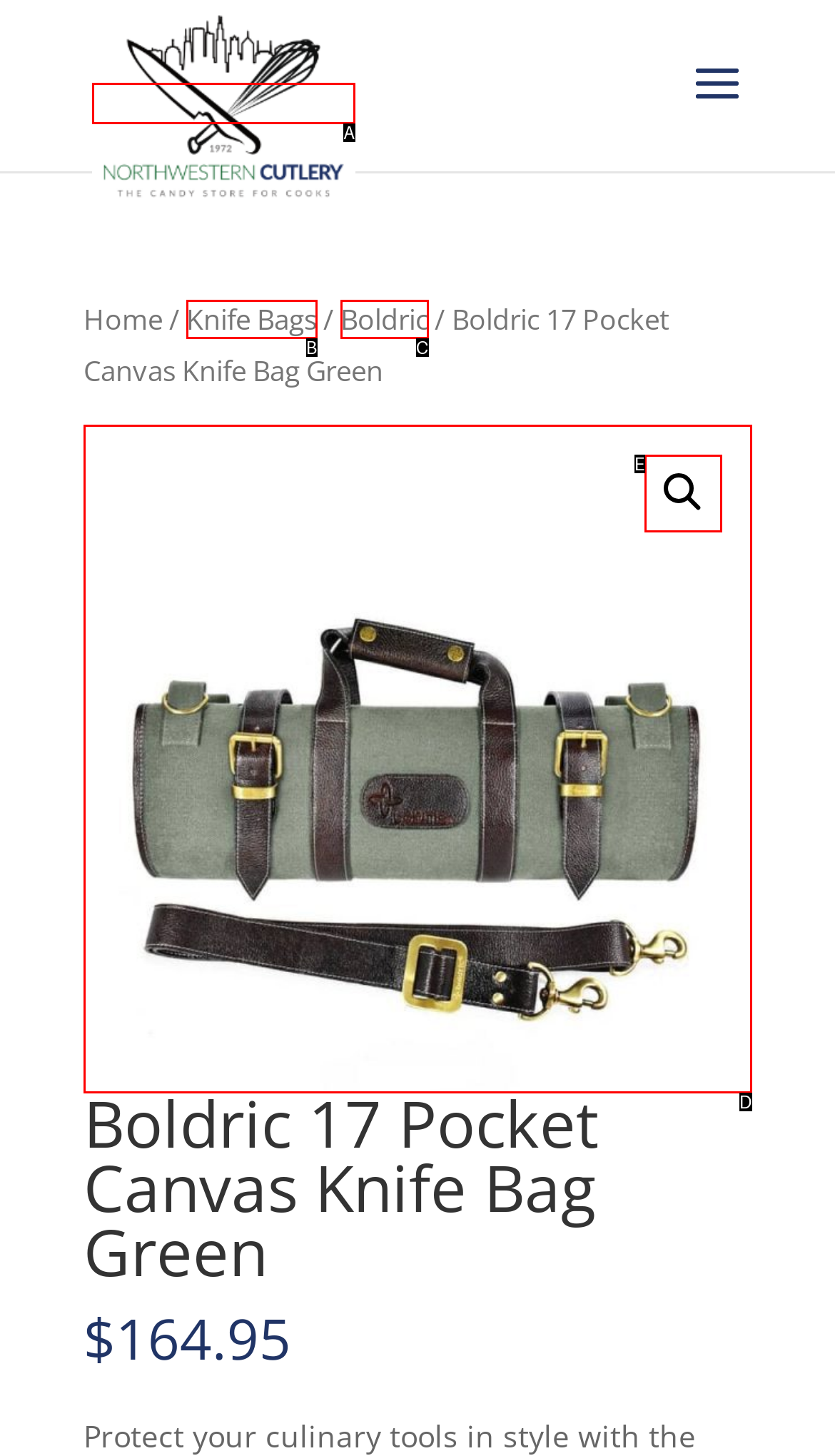Given the description: Knife Bags, choose the HTML element that matches it. Indicate your answer with the letter of the option.

B